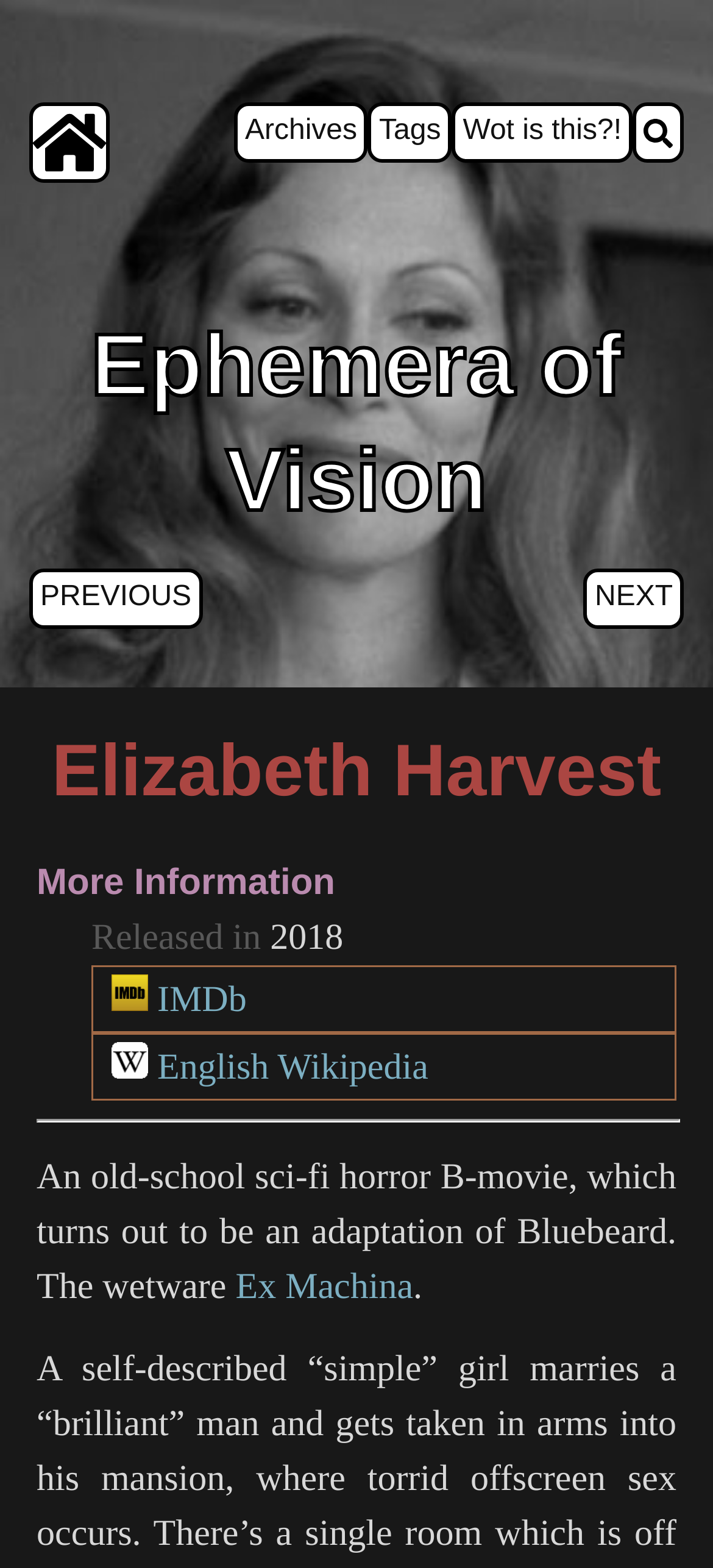Highlight the bounding box coordinates of the region I should click on to meet the following instruction: "go to previous page".

[0.041, 0.363, 0.284, 0.401]